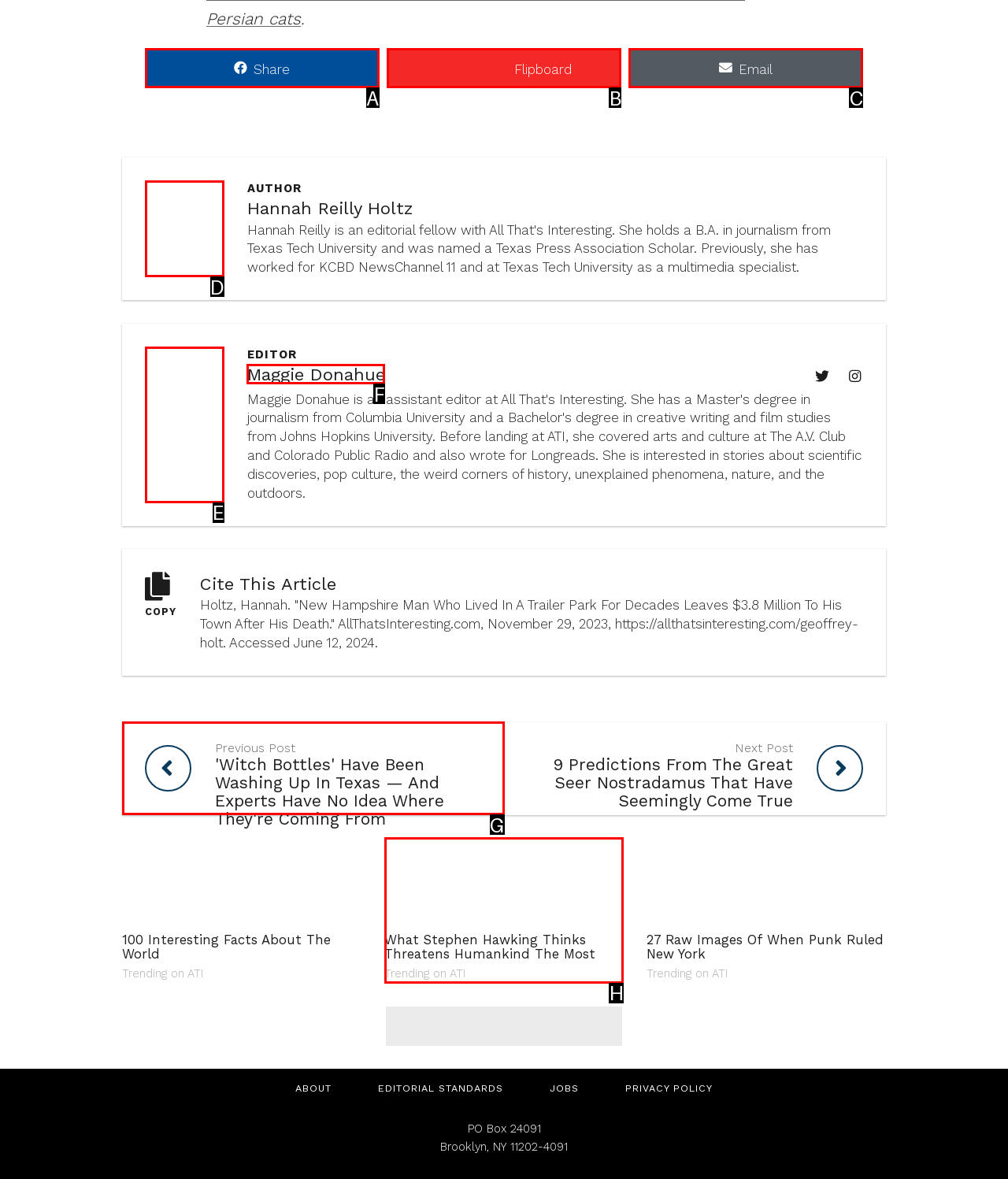Identify the option that best fits this description: More Info Less Info
Answer with the appropriate letter directly.

None